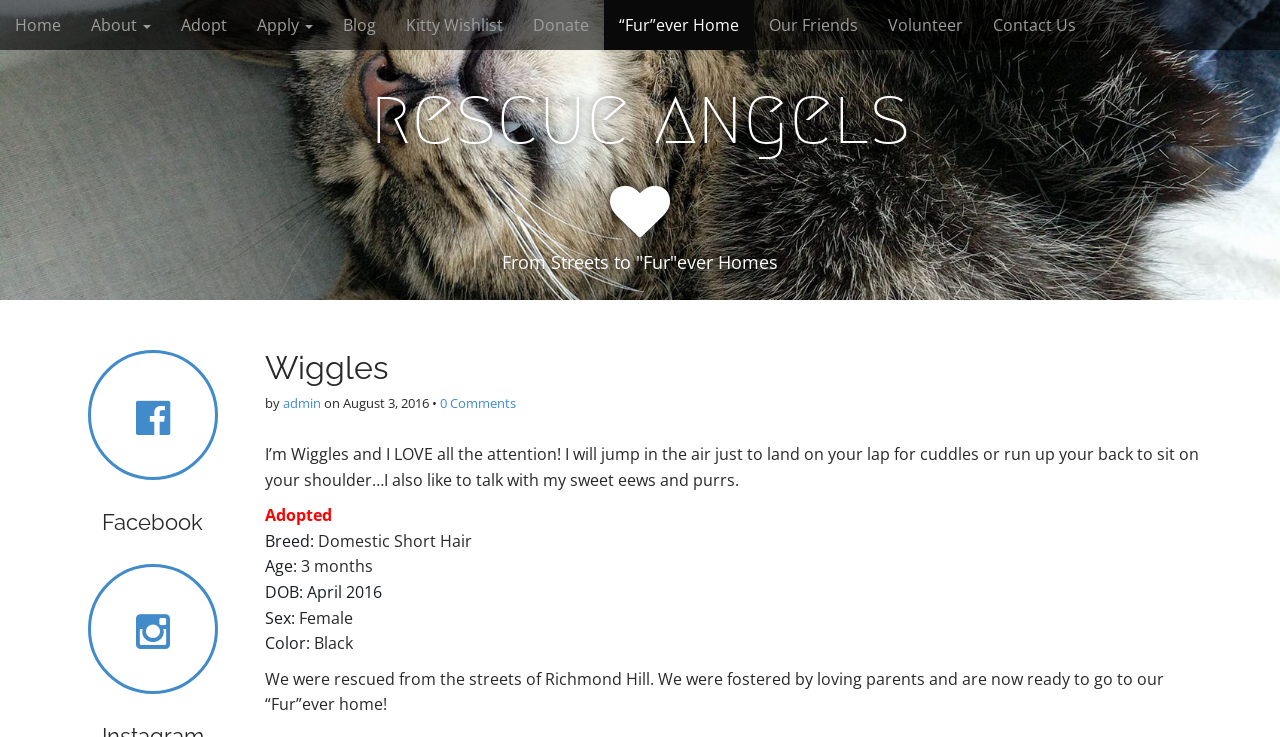Please pinpoint the bounding box coordinates for the region I should click to adhere to this instruction: "Read the blog post titled 'Wiggles'".

[0.207, 0.475, 0.945, 0.523]